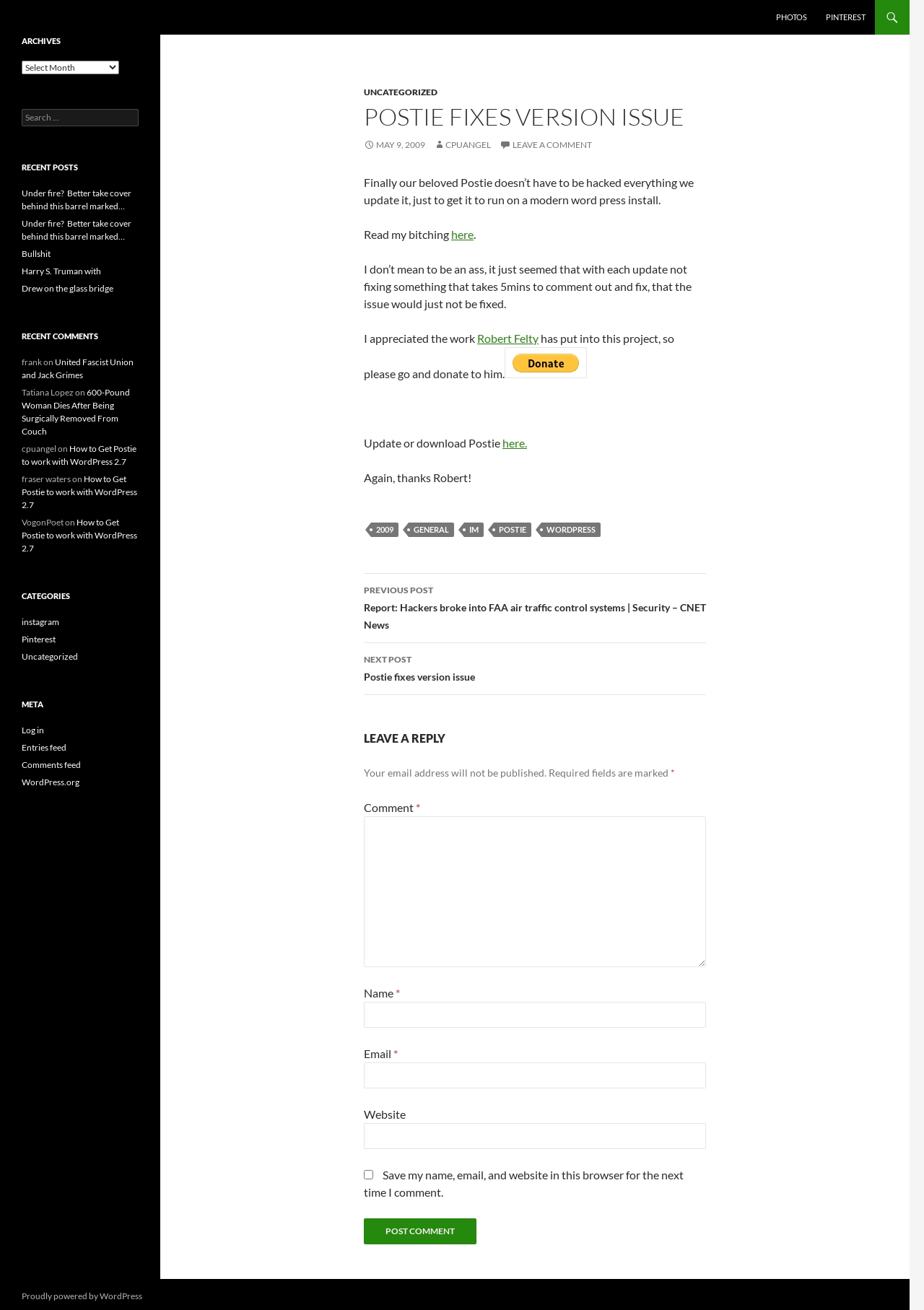Identify the bounding box coordinates of the section that should be clicked to achieve the task described: "Search for something".

[0.023, 0.083, 0.15, 0.096]